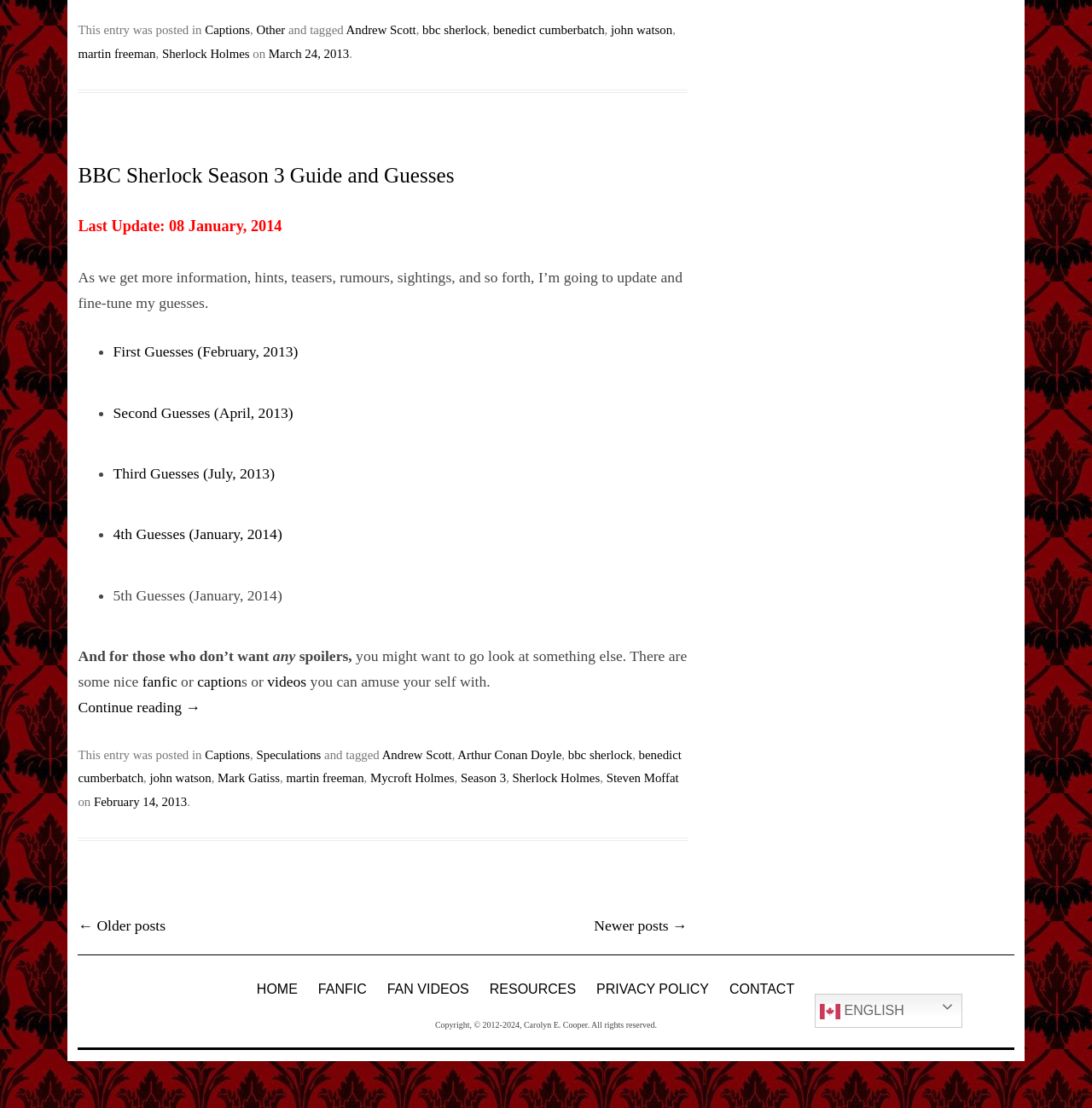Identify the bounding box coordinates of the clickable section necessary to follow the following instruction: "Go to the 'HOME' page". The coordinates should be presented as four float numbers from 0 to 1, i.e., [left, top, right, bottom].

[0.235, 0.881, 0.273, 0.905]